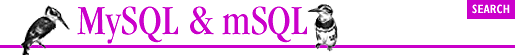Offer a detailed narrative of the image.

The image features a stylized header for MySQL and mSQL, incorporating a vibrant color scheme. The text prominently displays "MySQL & mSQL" in bold, eye-catching pink lettering, set against a white background. Flanking the text are artistic illustrations of two birds, adding a whimsical touch to the design. Below the text, a striking magenta horizontal line serves as a visual separator. To the right of the header, a "SEARCH" button is positioned, inviting users to engage with the content. This design effectively balances playful aesthetics with a clear focus on navigation, reflecting the user-friendly nature of the web interface.